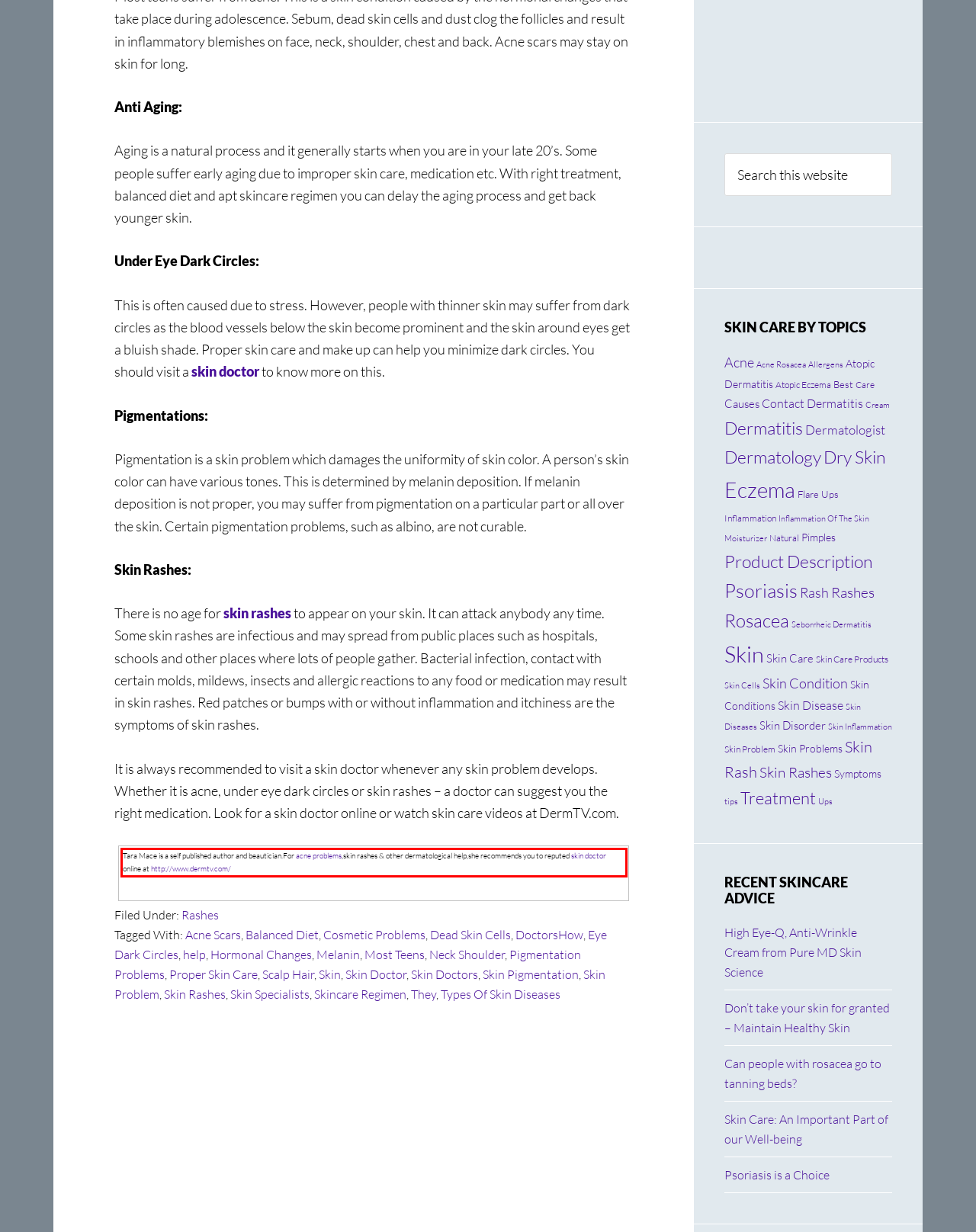Given a screenshot of a webpage, locate the red bounding box and extract the text it encloses.

Tara Mace is a self published author and beautician.For acne problems,skin rashes & other dermatological help,she recommends you to reputed skin doctor online at http://www.dermtv.com/